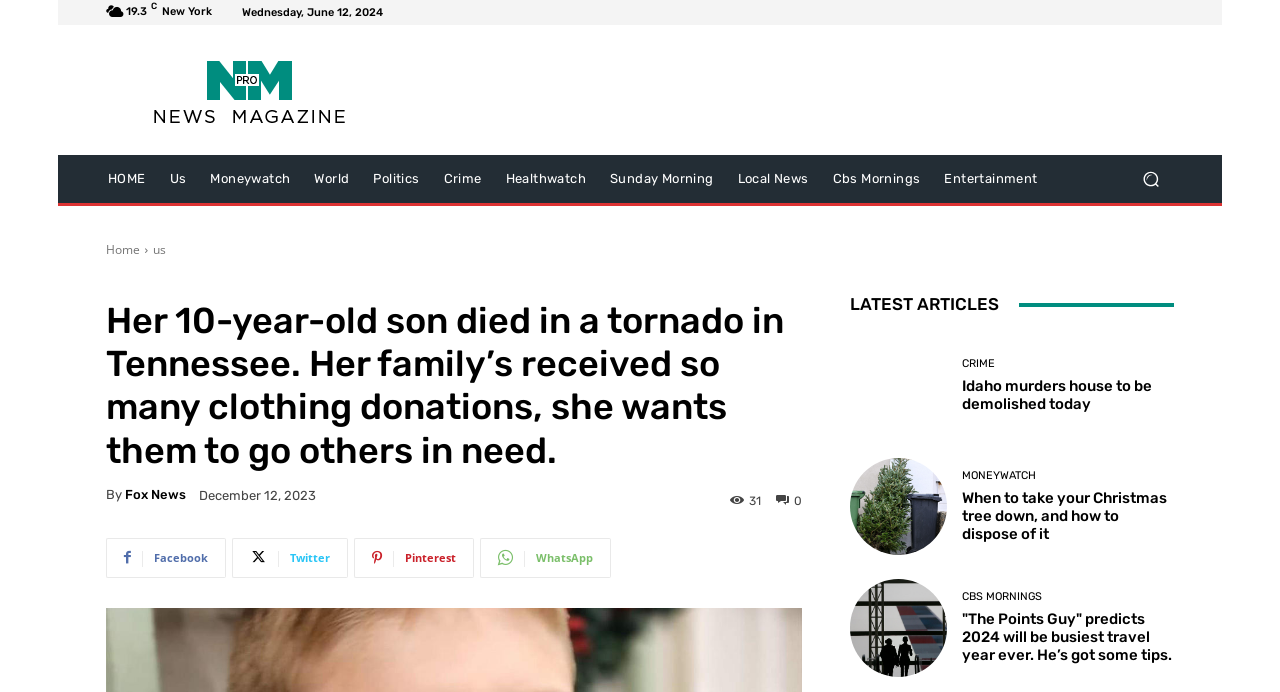Locate the heading on the webpage and return its text.

Her 10-year-old son died in a tornado in Tennessee. Her family’s received so many clothing donations, she wants them to go others in need.